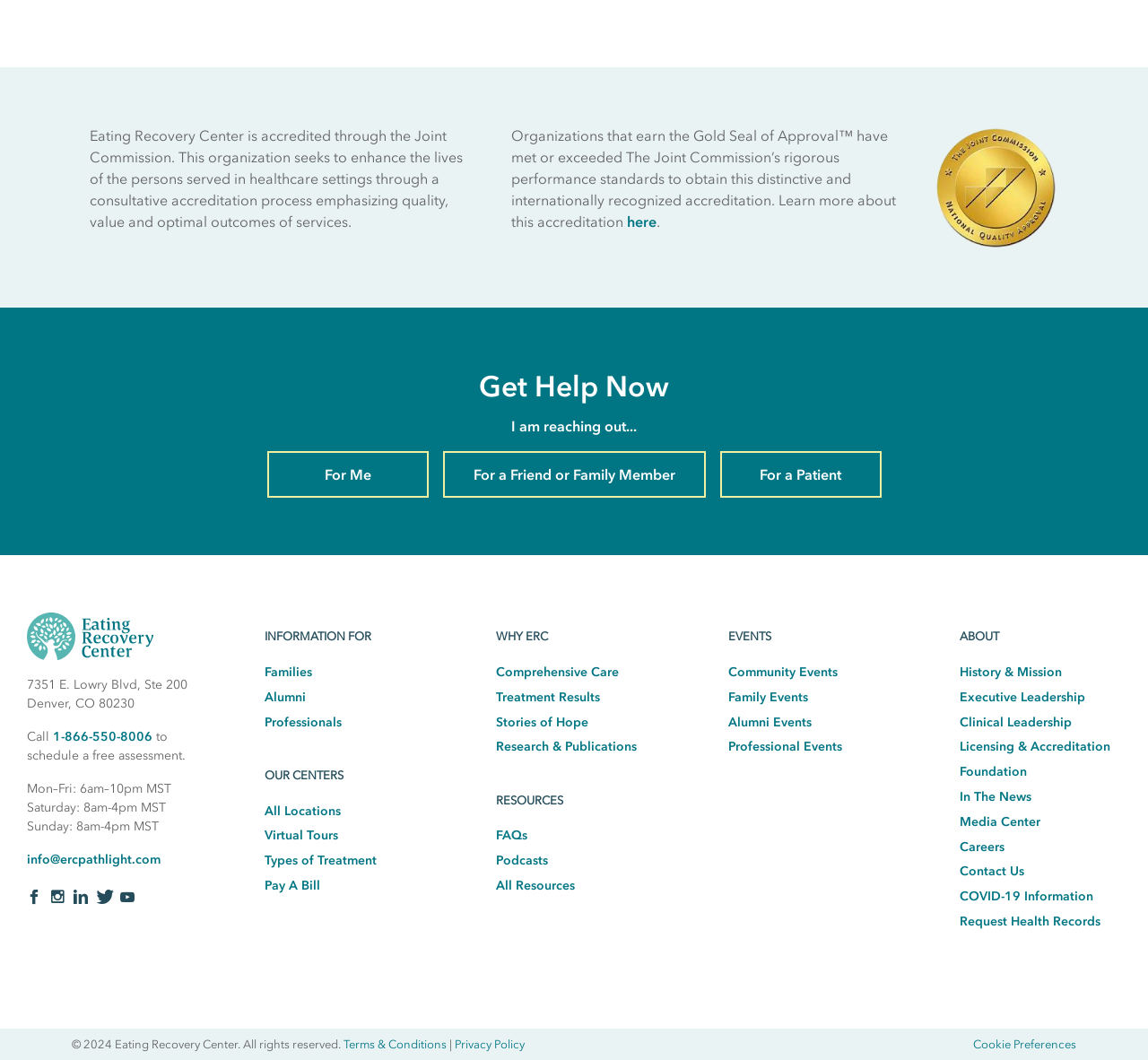Extract the bounding box of the UI element described as: "Stories of Hope".

[0.432, 0.674, 0.513, 0.688]